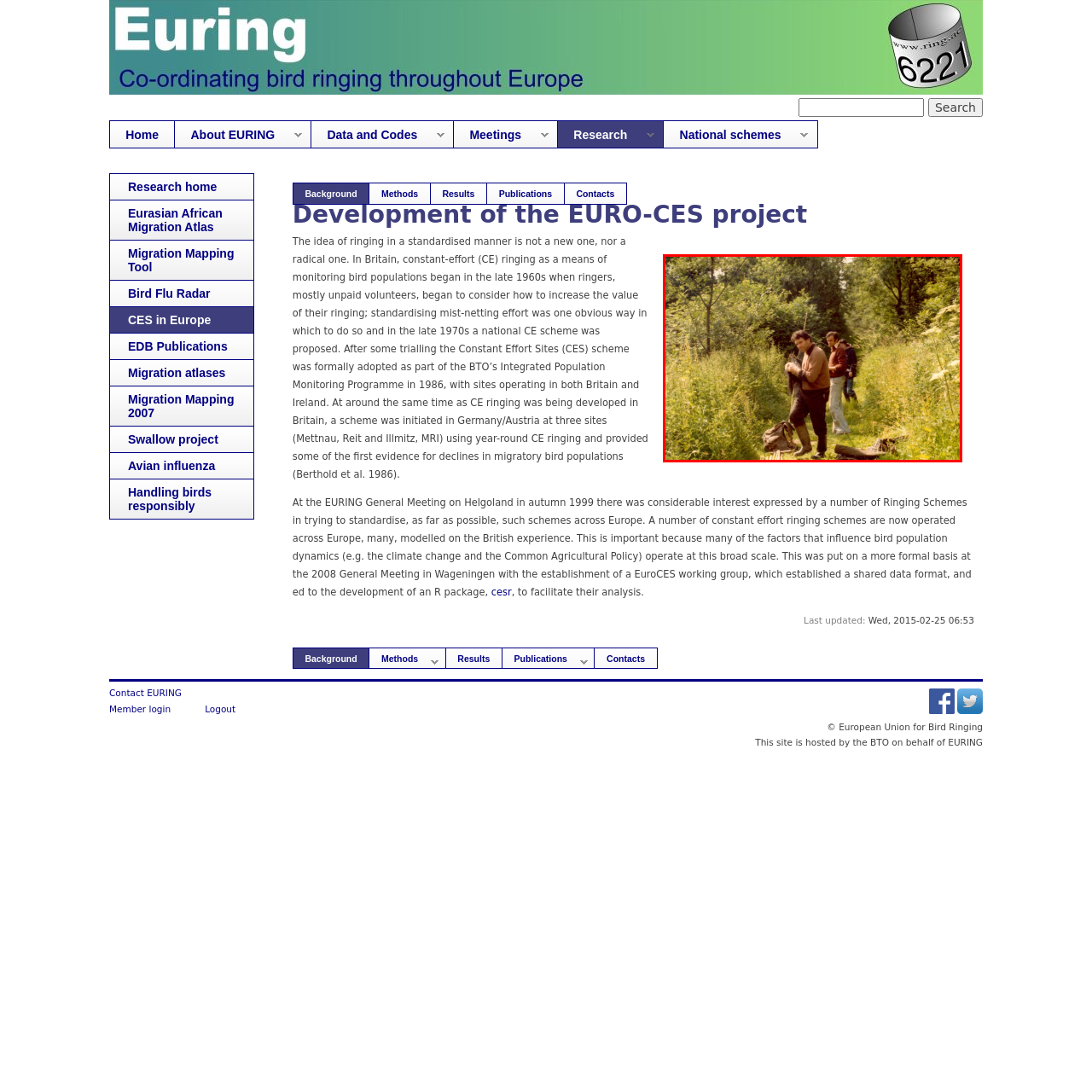Direct your attention to the area enclosed by the green rectangle and deliver a comprehensive answer to the subsequent question, using the image as your reference: 
What is the purpose of the CES project?

The CES project aimed to standardize mist-netting efforts for effective bird population monitoring, as mentioned in the caption, highlighting the importance of the project in understanding and tracking bird populations.